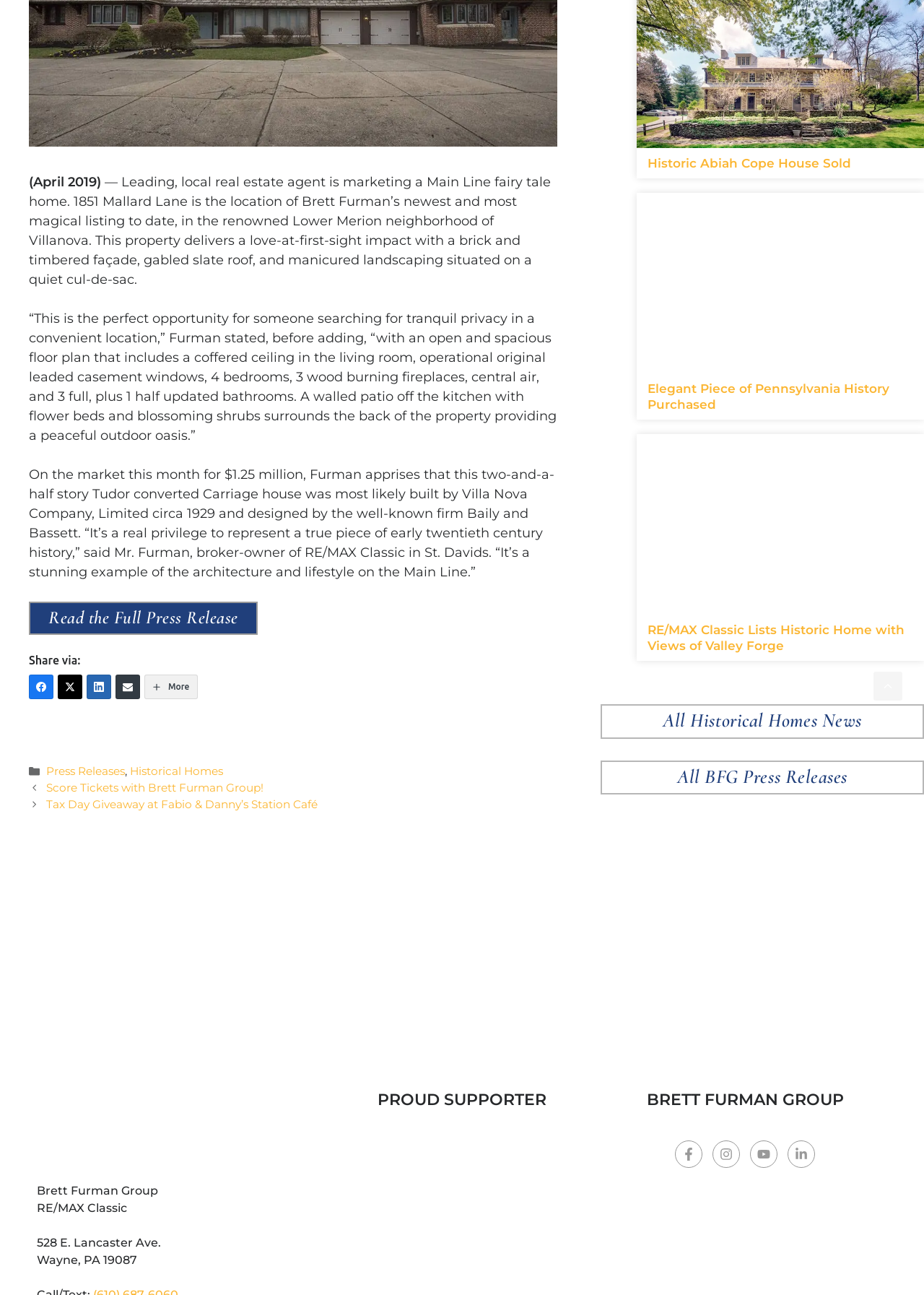Please locate the clickable area by providing the bounding box coordinates to follow this instruction: "Share on Facebook".

[0.031, 0.521, 0.058, 0.54]